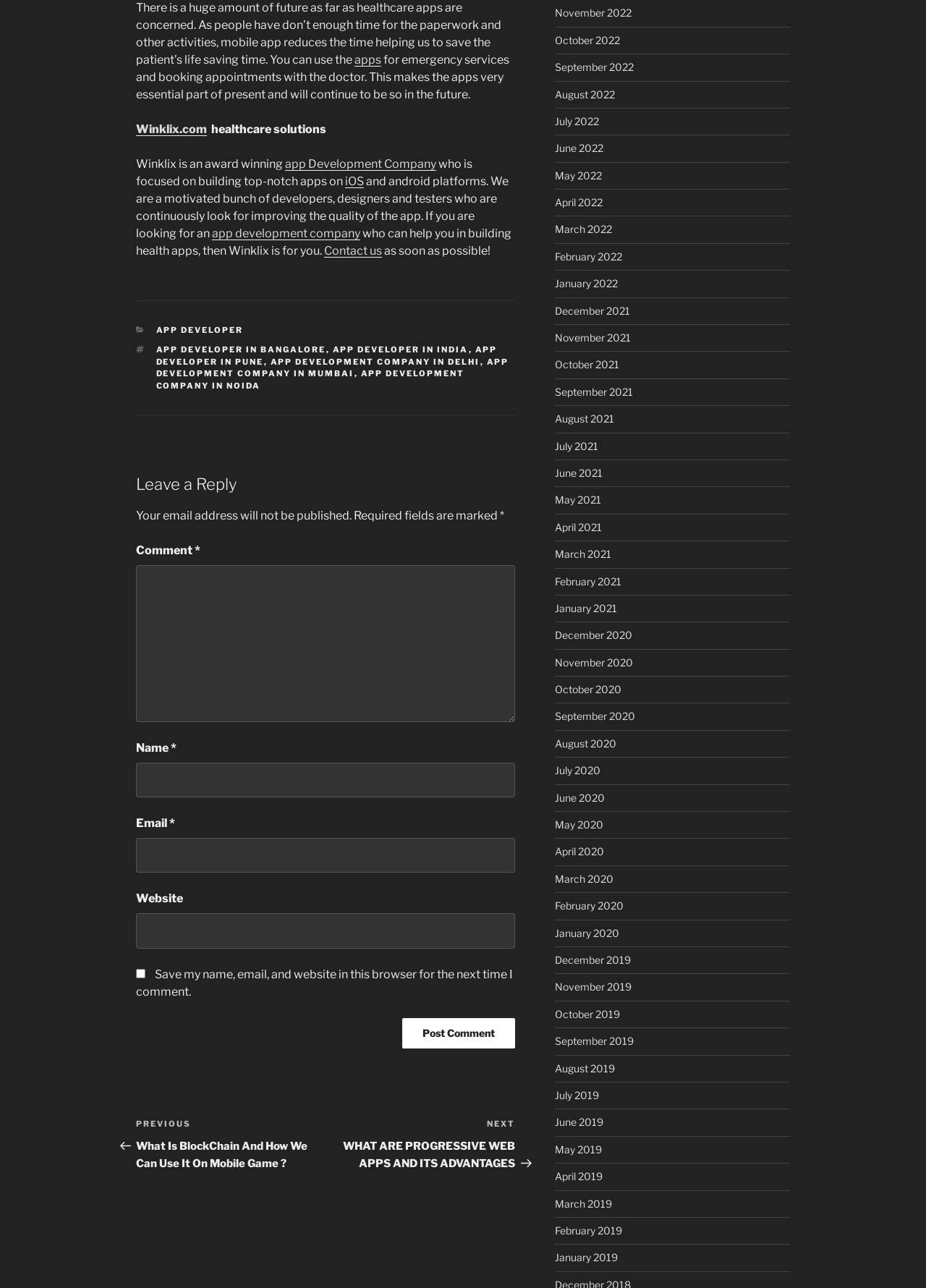What is required to comment on the webpage?
Respond to the question with a single word or phrase according to the image.

Name, Email, Comment